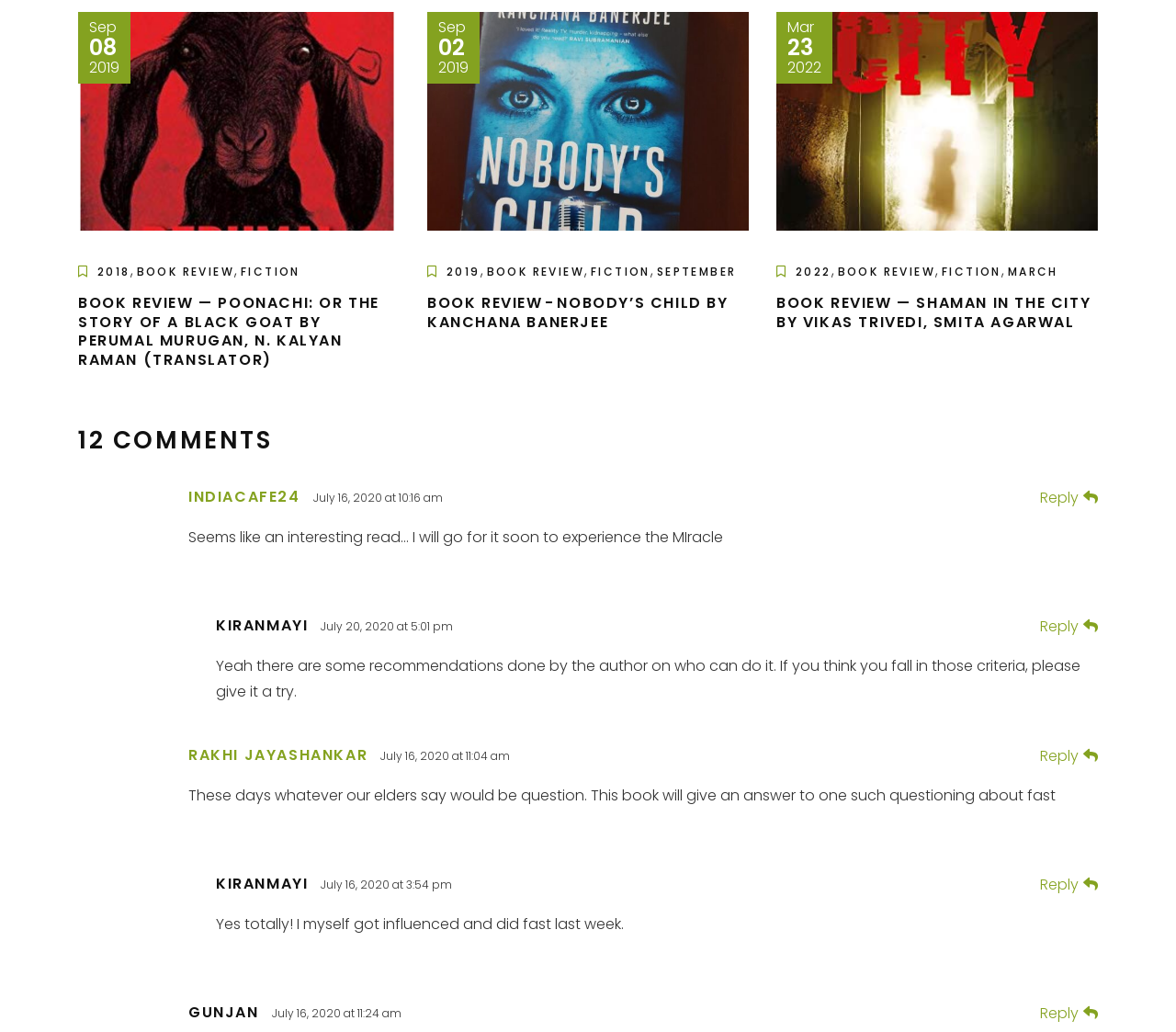Determine the bounding box coordinates for the UI element matching this description: "Book Review".

[0.712, 0.256, 0.795, 0.271]